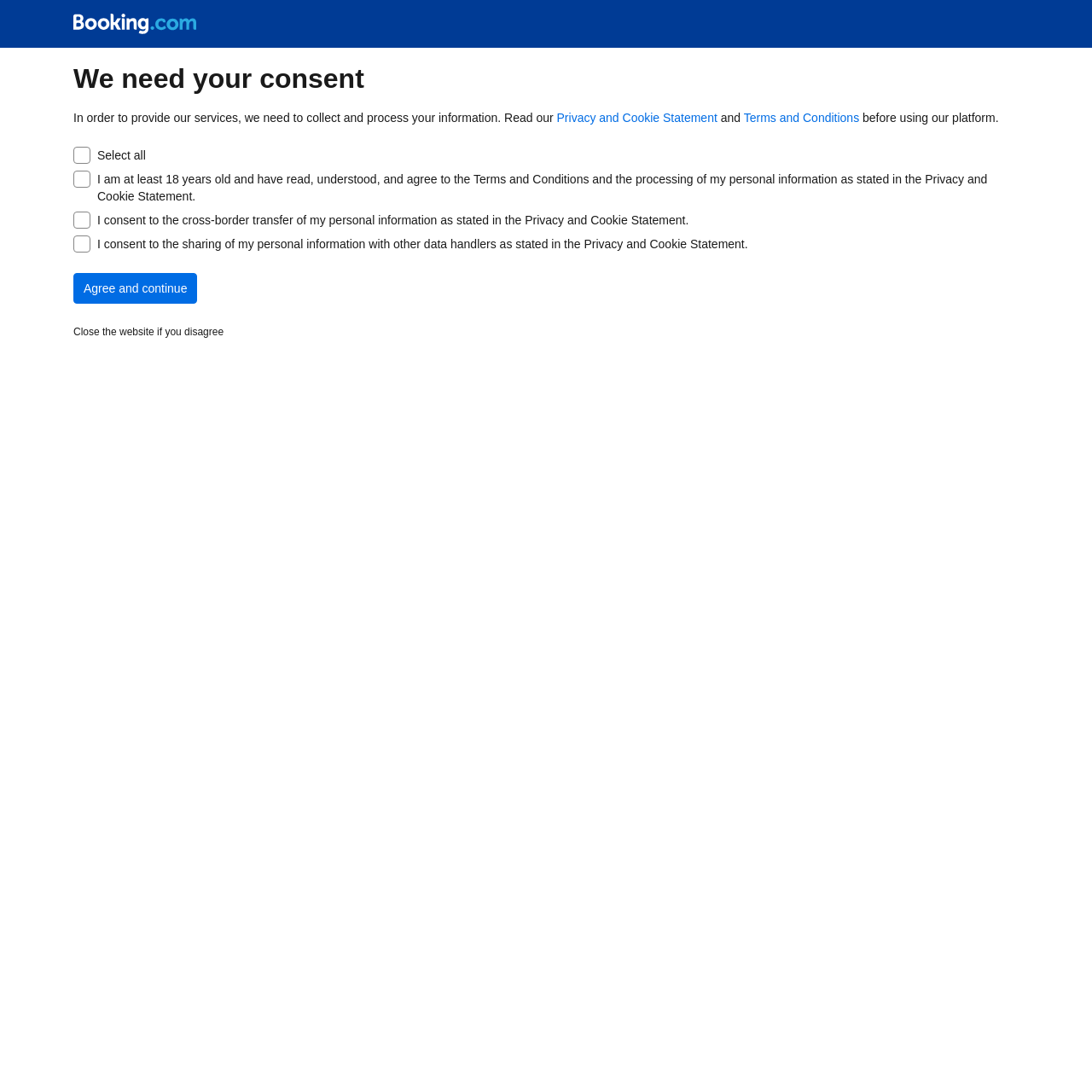Extract the text of the main heading from the webpage.

We need your consent